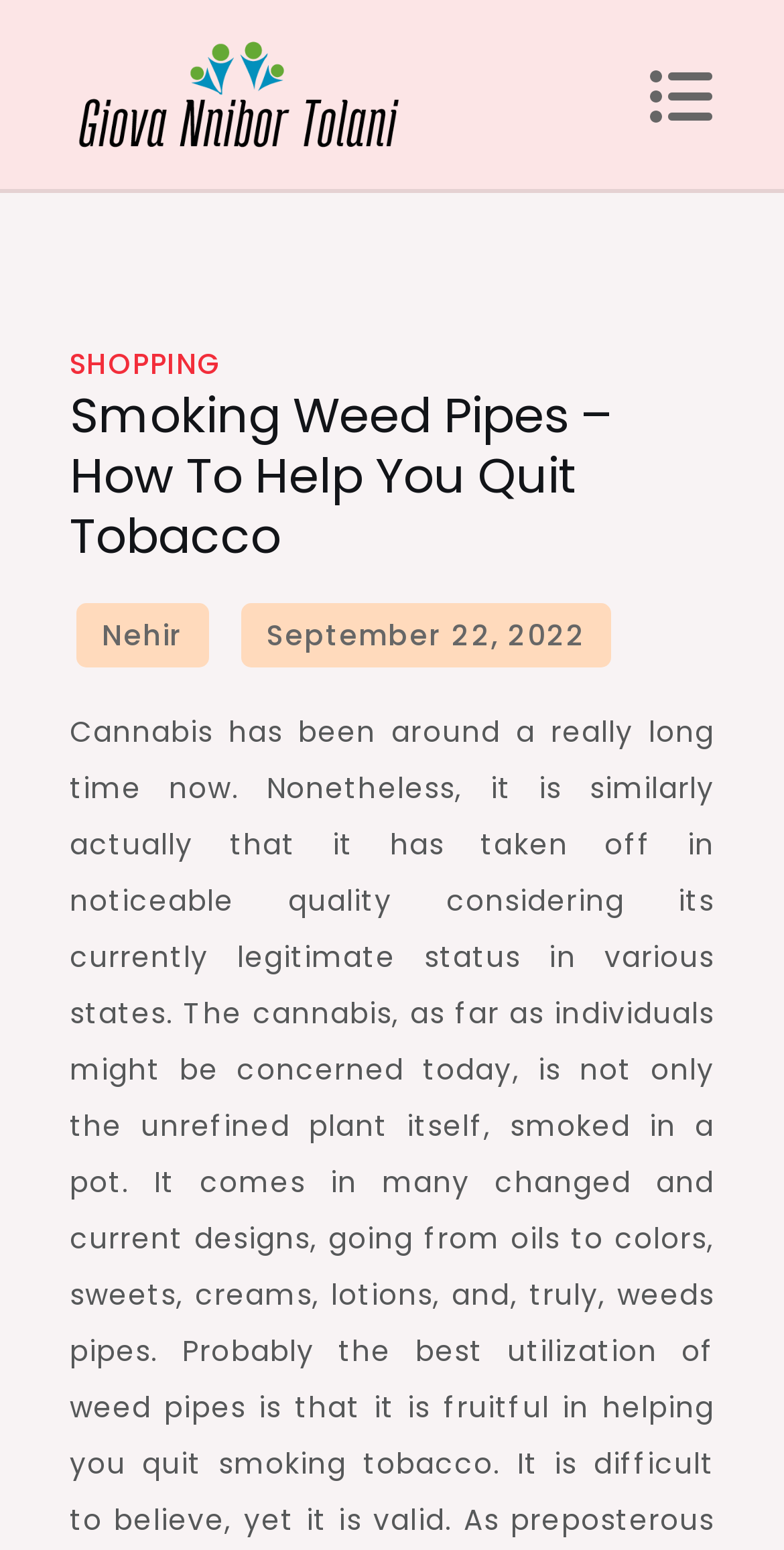What is the theme of the article?
Using the image, respond with a single word or phrase.

Smoking Weed Pipes